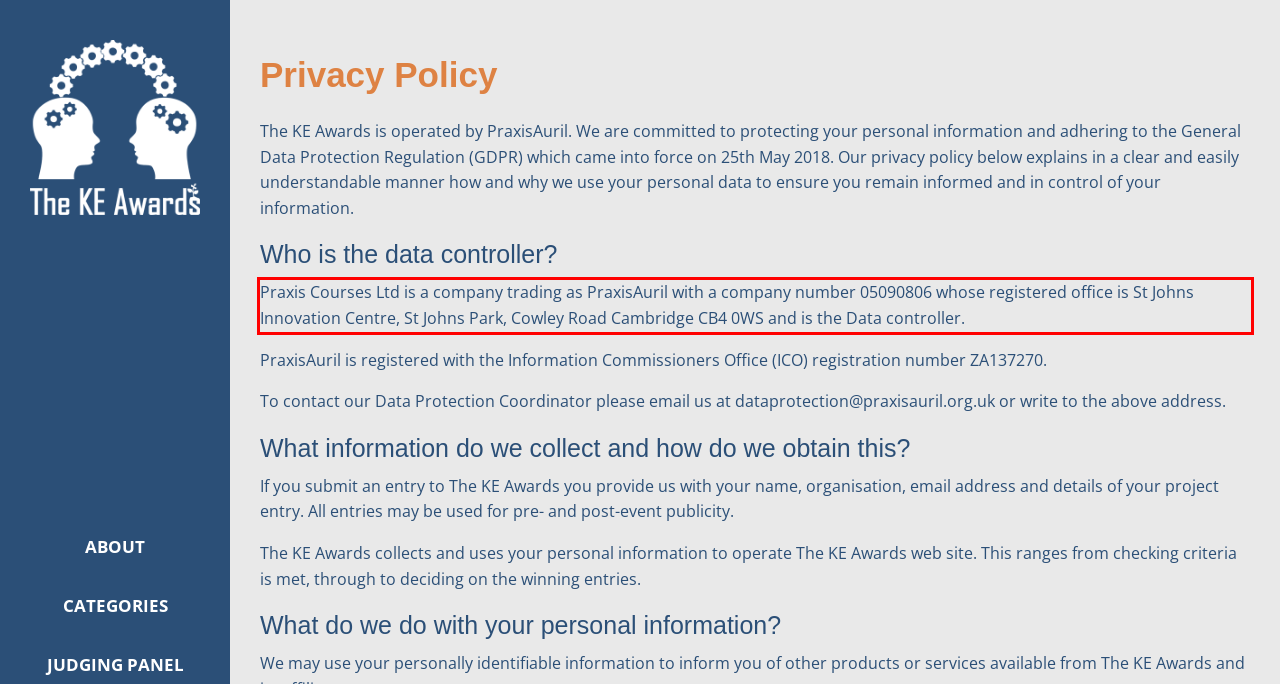You have a screenshot with a red rectangle around a UI element. Recognize and extract the text within this red bounding box using OCR.

Praxis Courses Ltd is a company trading as PraxisAuril with a company number 05090806 whose registered office is St Johns Innovation Centre, St Johns Park, Cowley Road Cambridge CB4 0WS and is the Data controller.